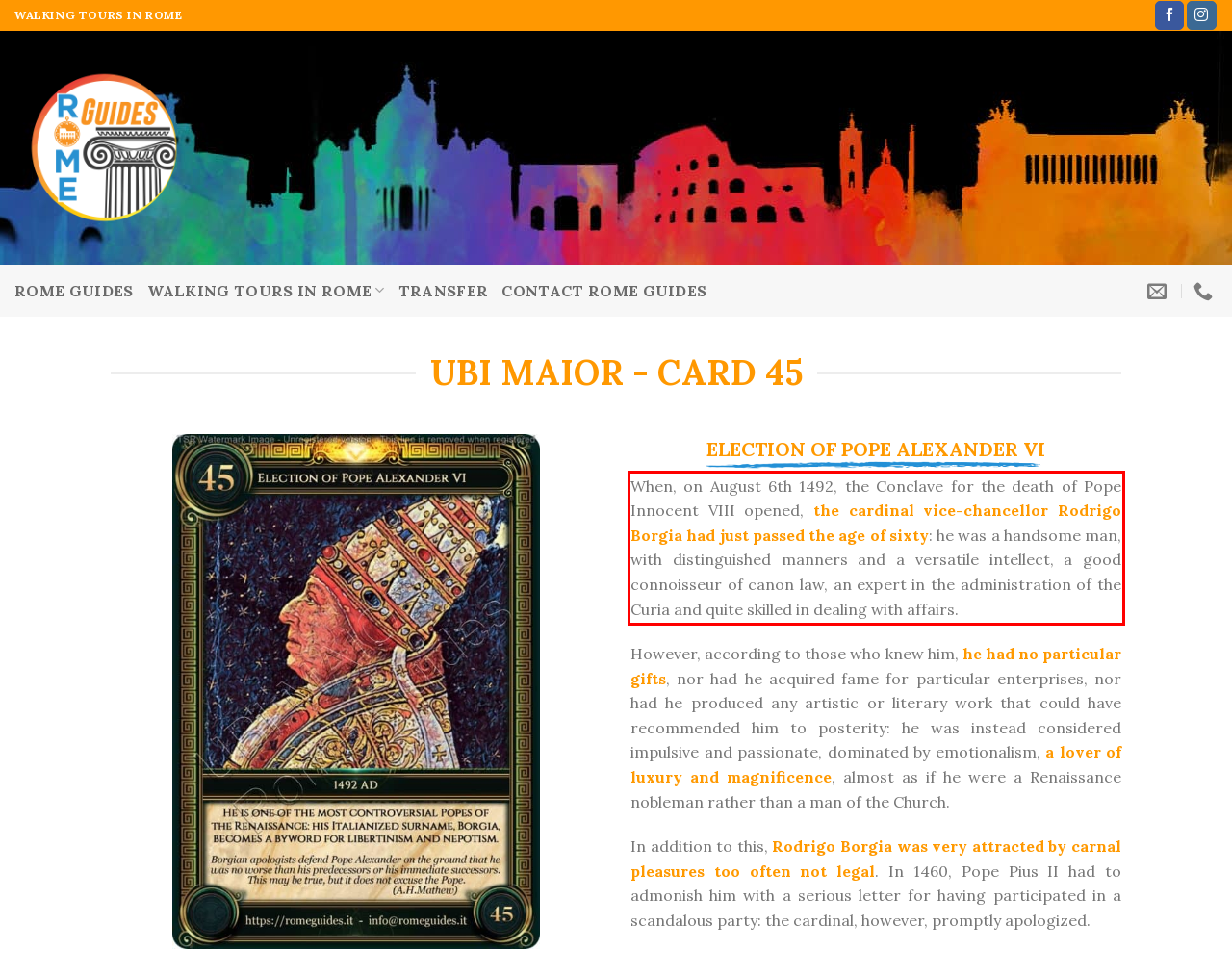Please look at the webpage screenshot and extract the text enclosed by the red bounding box.

When, on August 6th 1492, the Conclave for the death of Pope Innocent VIII opened, the cardinal vice-chancellor Rodrigo Borgia had just passed the age of sixty: he was a handsome man, with distinguished manners and a versatile intellect, a good connoisseur of canon law, an expert in the administration of the Curia and quite skilled in dealing with affairs.